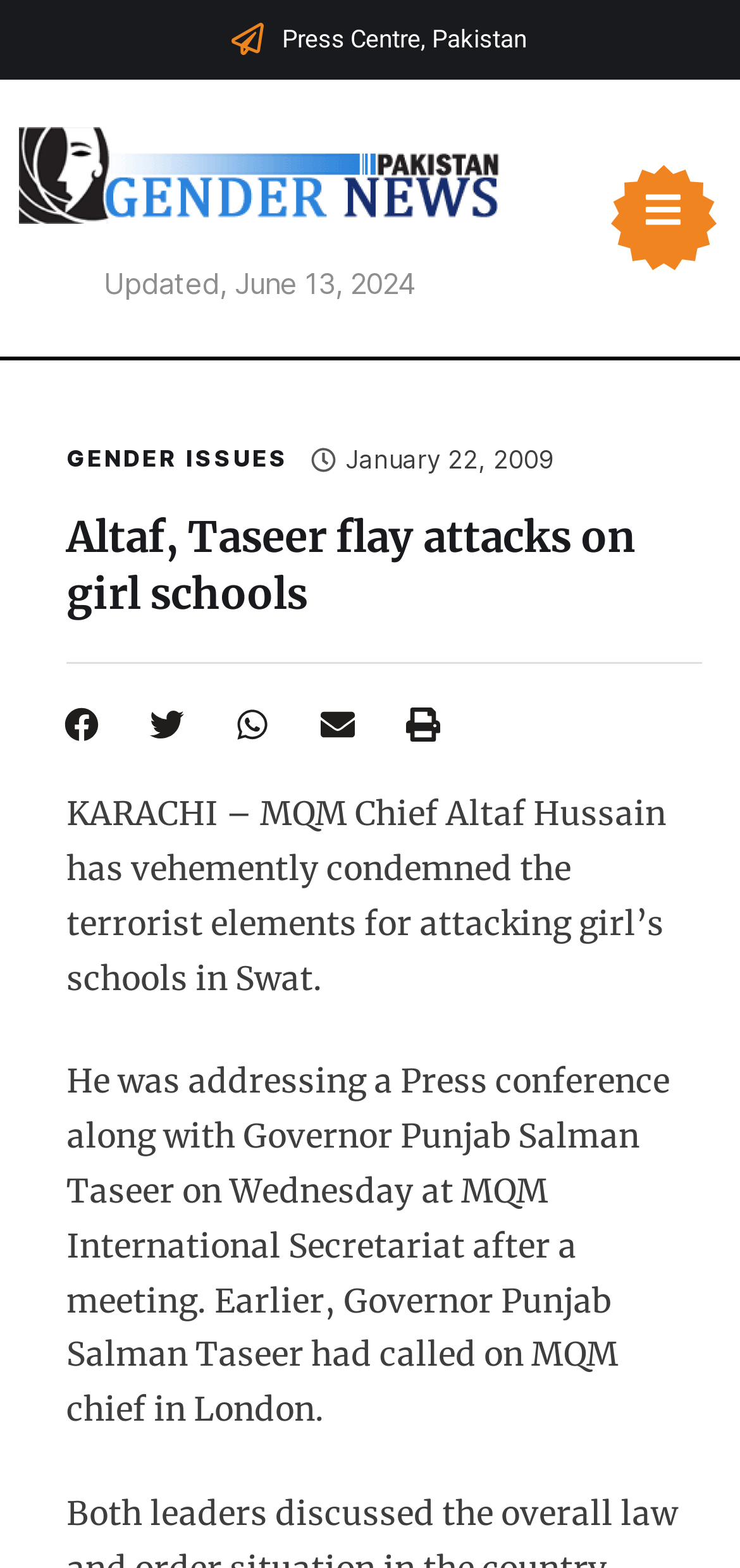From the image, can you give a detailed response to the question below:
What is the date of the press conference?

According to the webpage, Governor Punjab Salman Taseer had called on MQM chief in London, and then they addressed a Press conference on Wednesday at MQM International Secretariat.